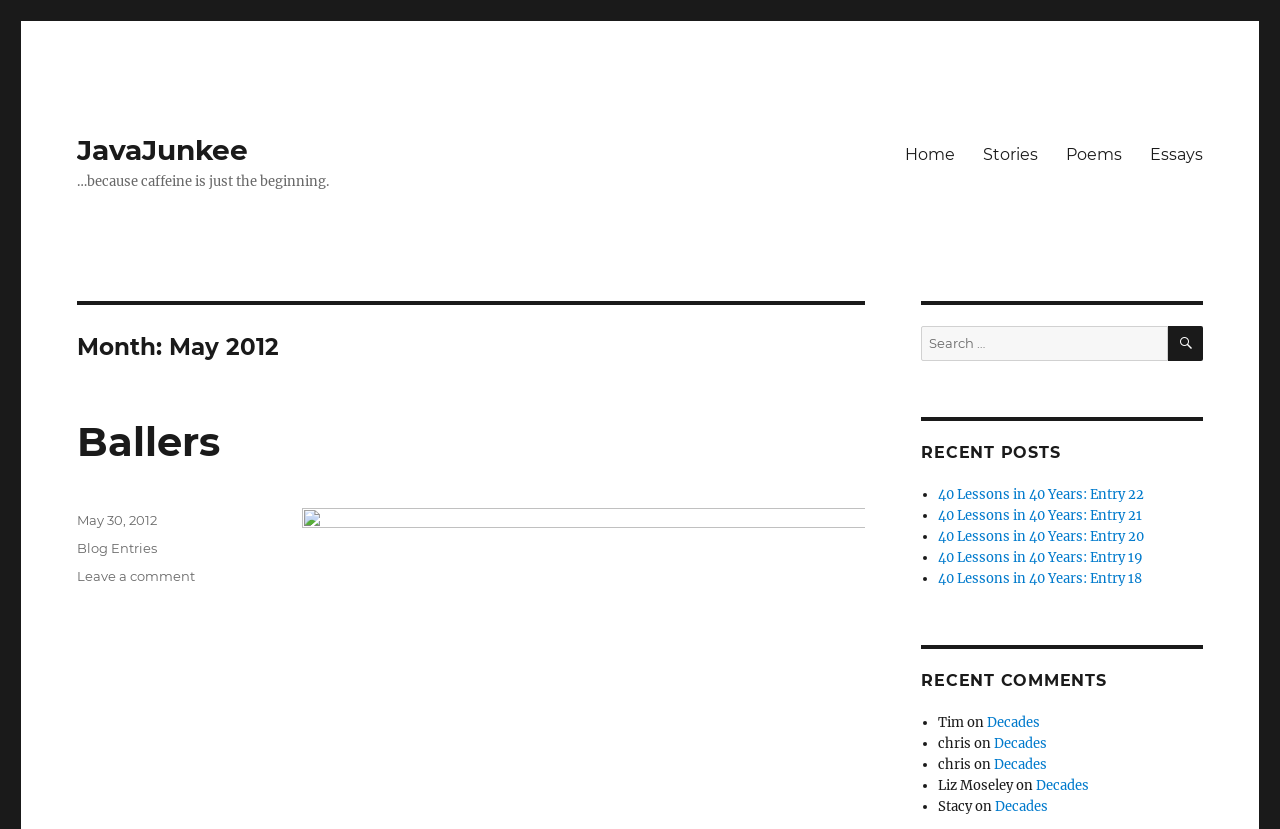Kindly provide the bounding box coordinates of the section you need to click on to fulfill the given instruction: "View recent comments".

[0.72, 0.808, 0.94, 0.834]